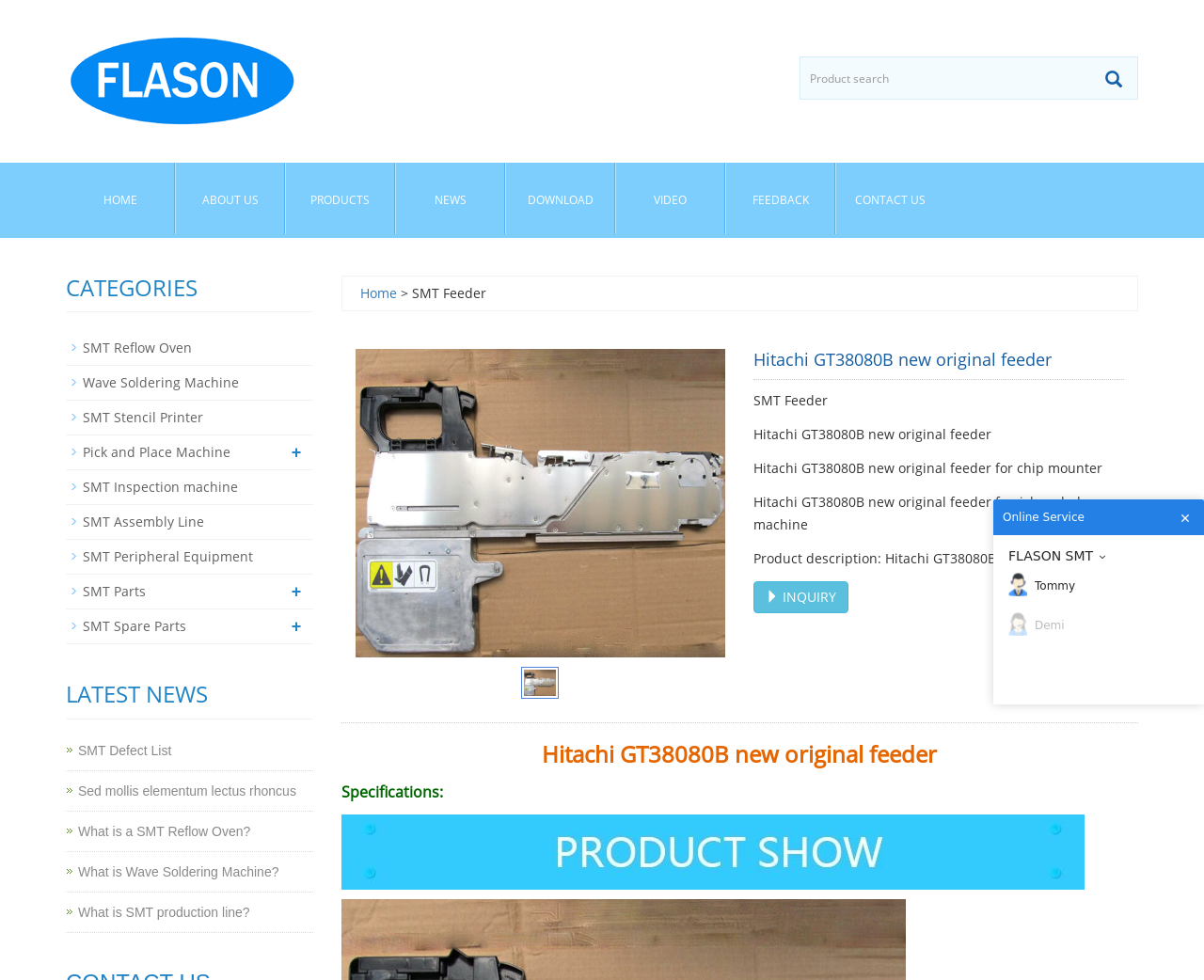Refer to the image and offer a detailed explanation in response to the question: What is the name of the company?

I found the company name by looking at the top-left corner of the webpage, where there is a link and an image with the text 'FLASON ELECTRONIC'.